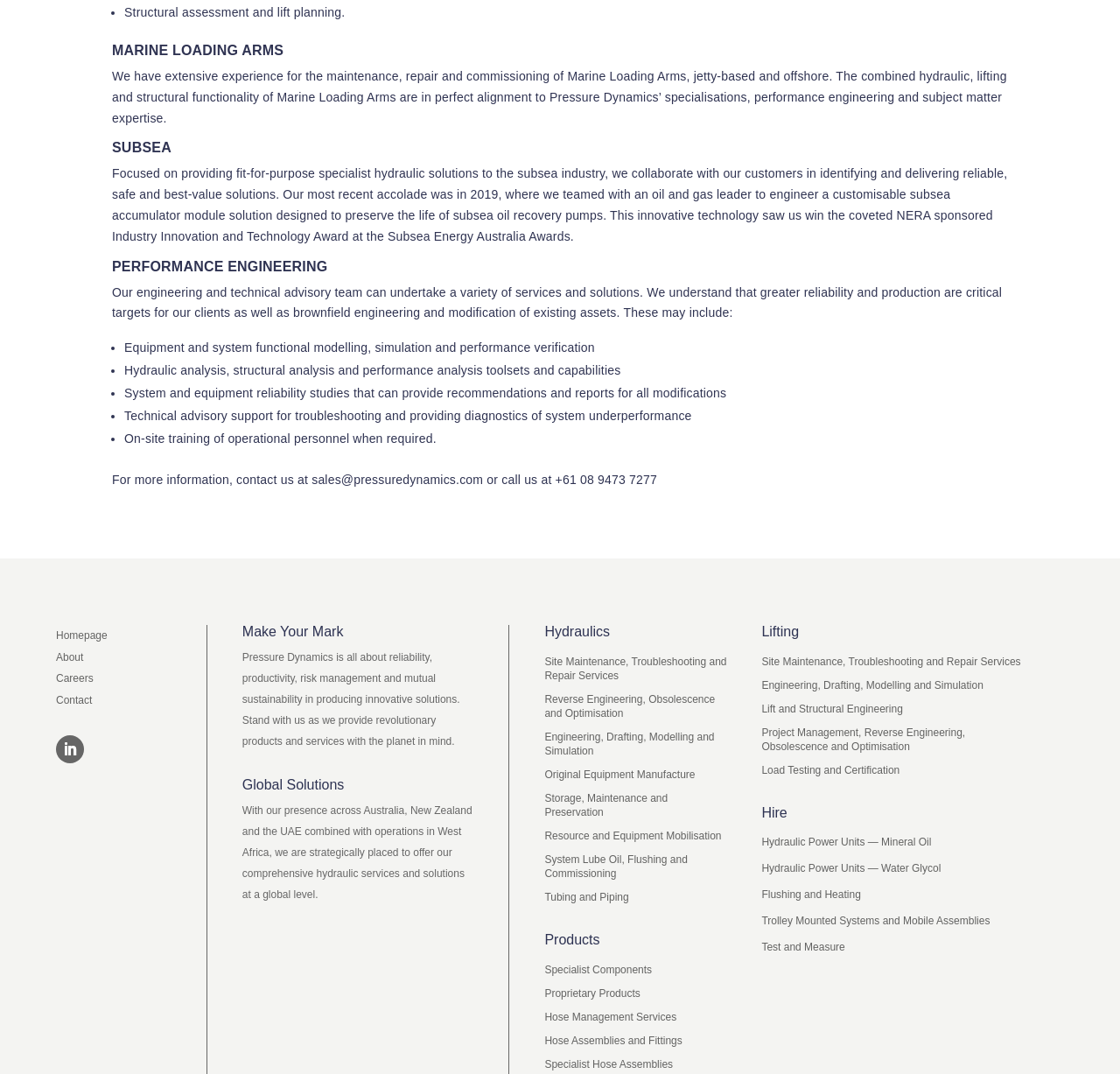What is the purpose of the 'Make Your Mark' section?
Provide a detailed answer to the question using information from the image.

The 'Make Your Mark' section appears to be a call to action, encouraging readers to join Pressure Dynamics in their mission to provide innovative solutions that prioritize reliability, productivity, risk management, and mutual sustainability. The section's tone and language suggest a focus on environmental sustainability.